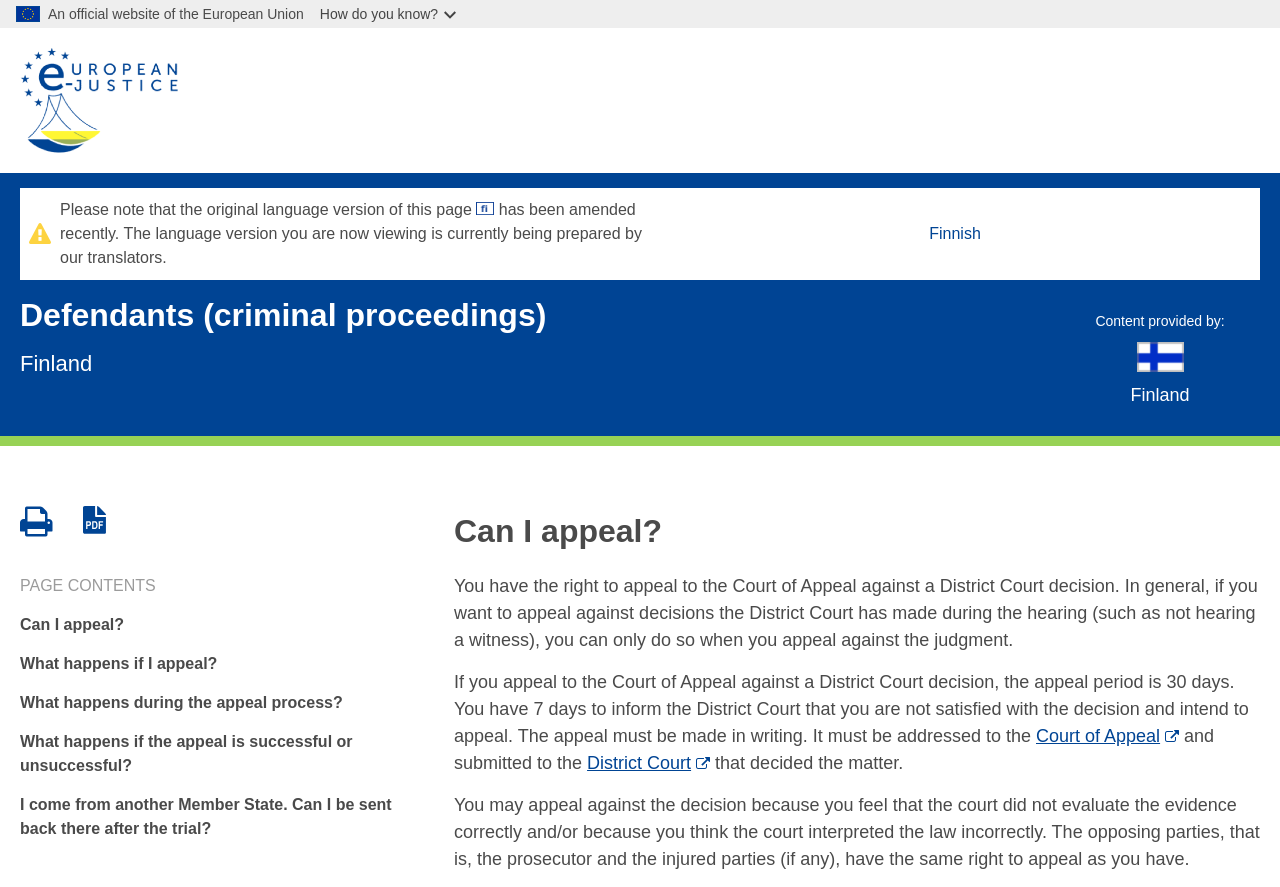What is the language of the original version of this page?
Please give a well-detailed answer to the question.

I determined the answer by looking at the text 'Please note that the original language version of this page has been amended recently.' and the link 'Finnish' next to it, which suggests that the original language version of this page is in Finnish.